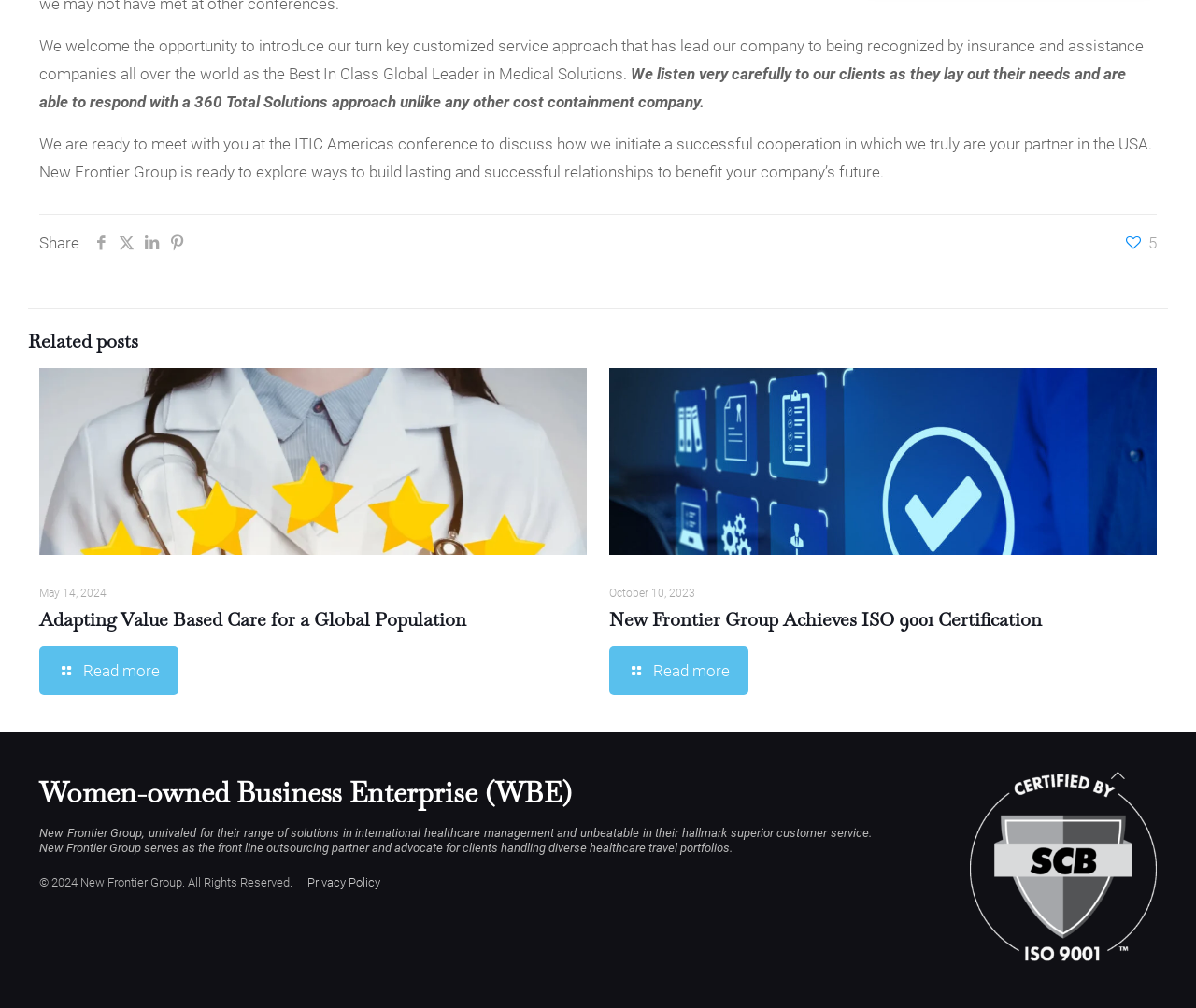What is the company's approach to client needs?
Look at the screenshot and give a one-word or phrase answer.

360 Total Solutions